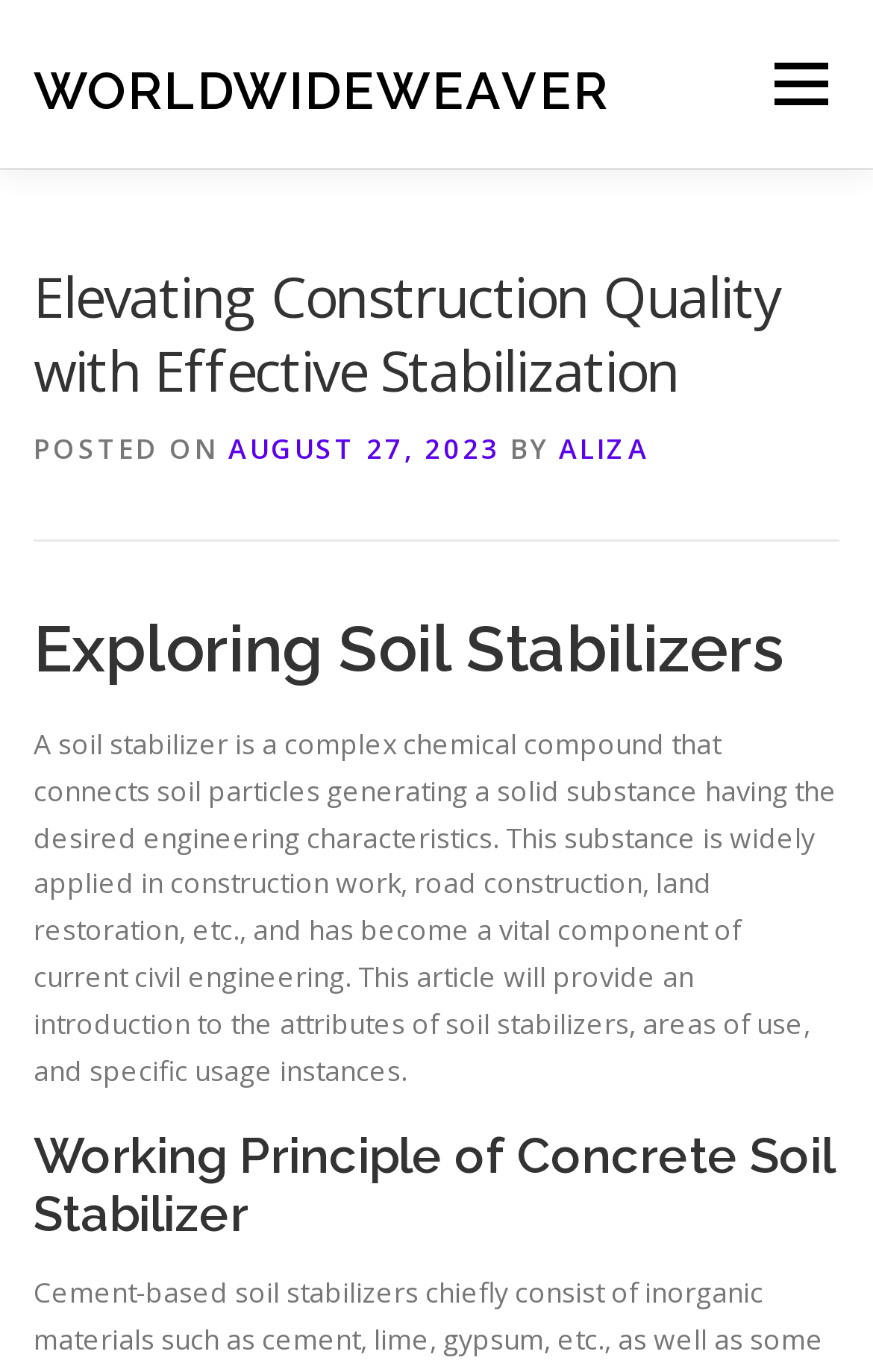What is the topic of the article?
Give a one-word or short-phrase answer derived from the screenshot.

Soil stabilizers